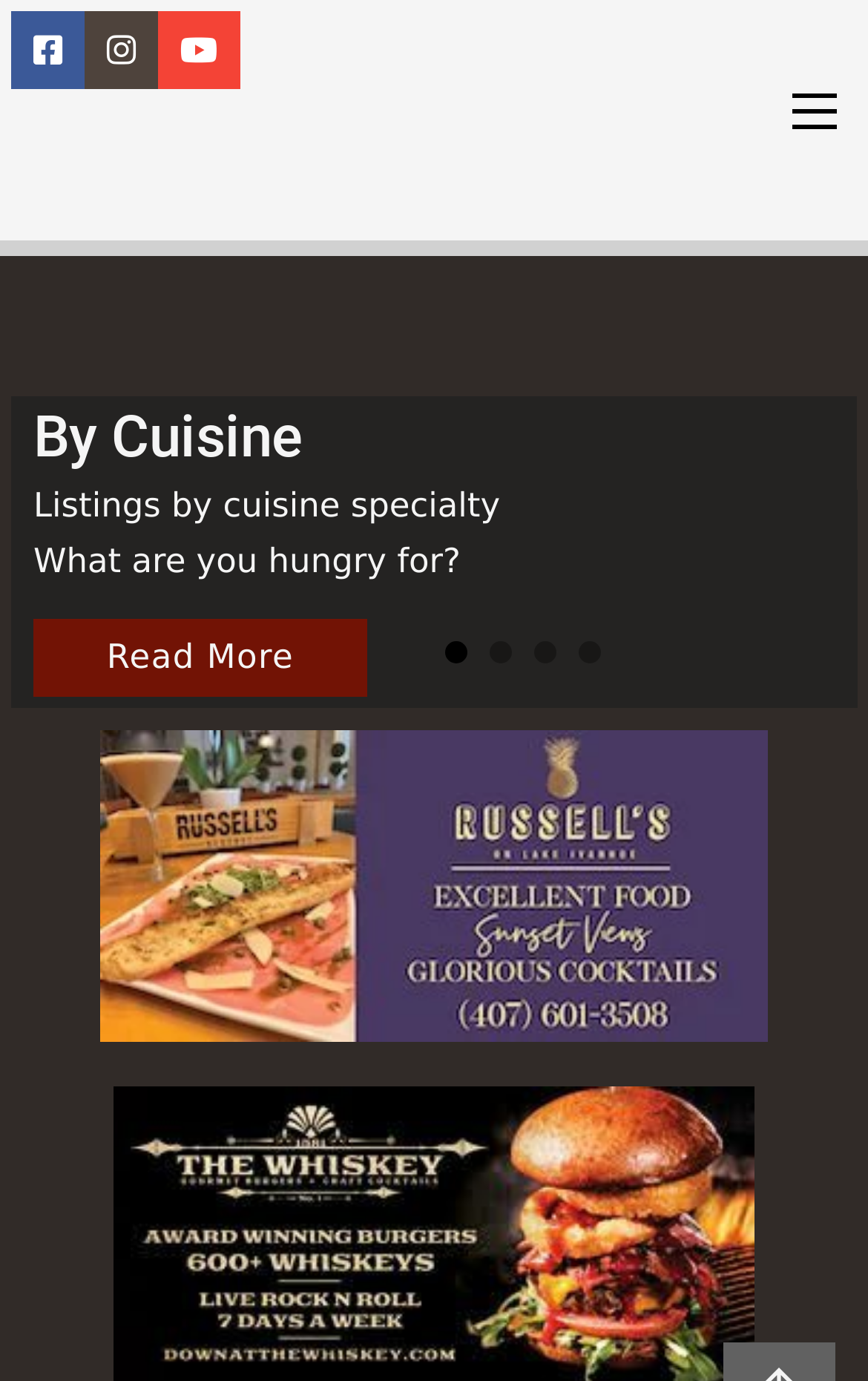How many tabs are in the tablist?
Look at the image and respond with a single word or a short phrase.

4